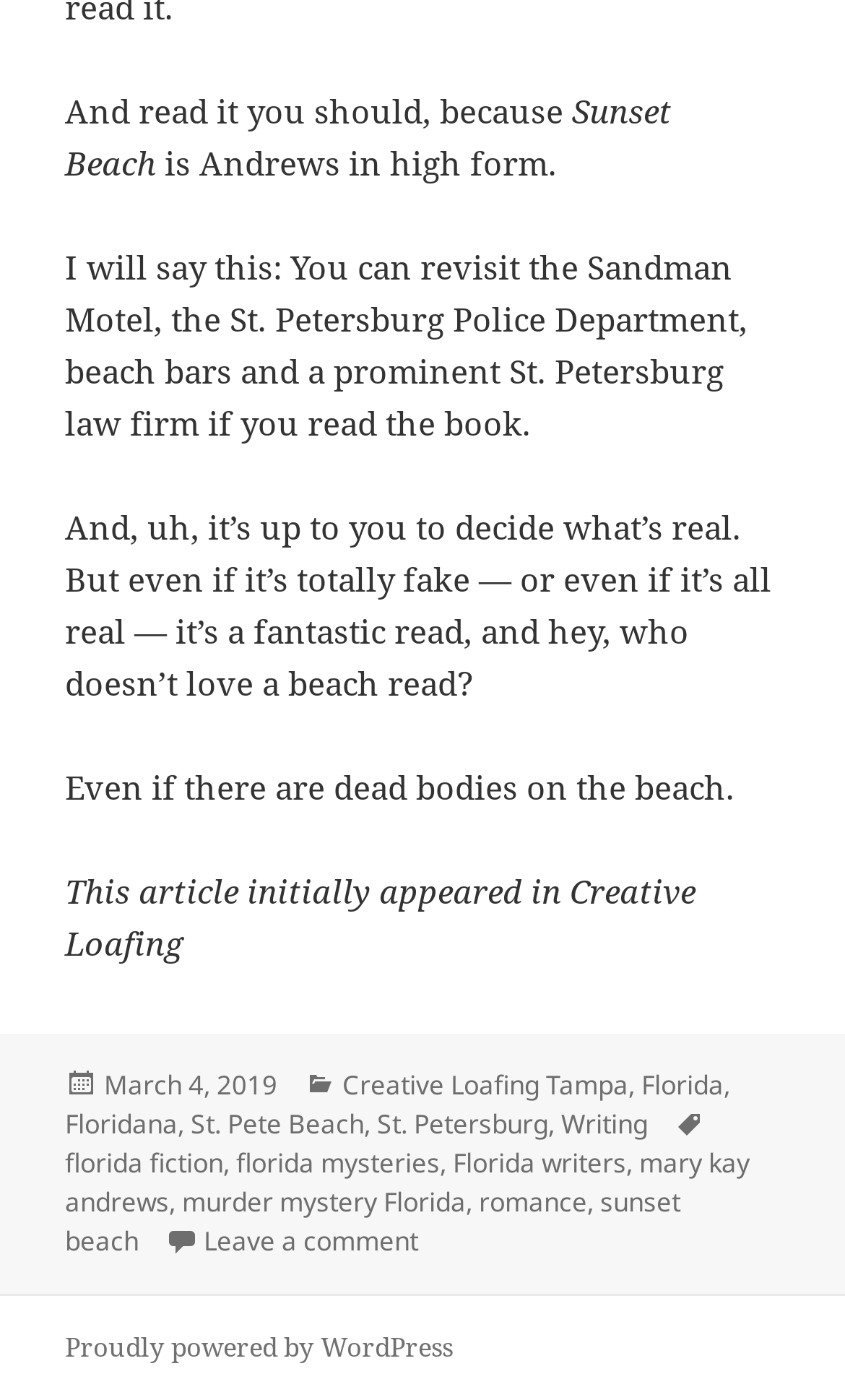What is the platform powering the website?
Using the image as a reference, answer with just one word or a short phrase.

WordPress